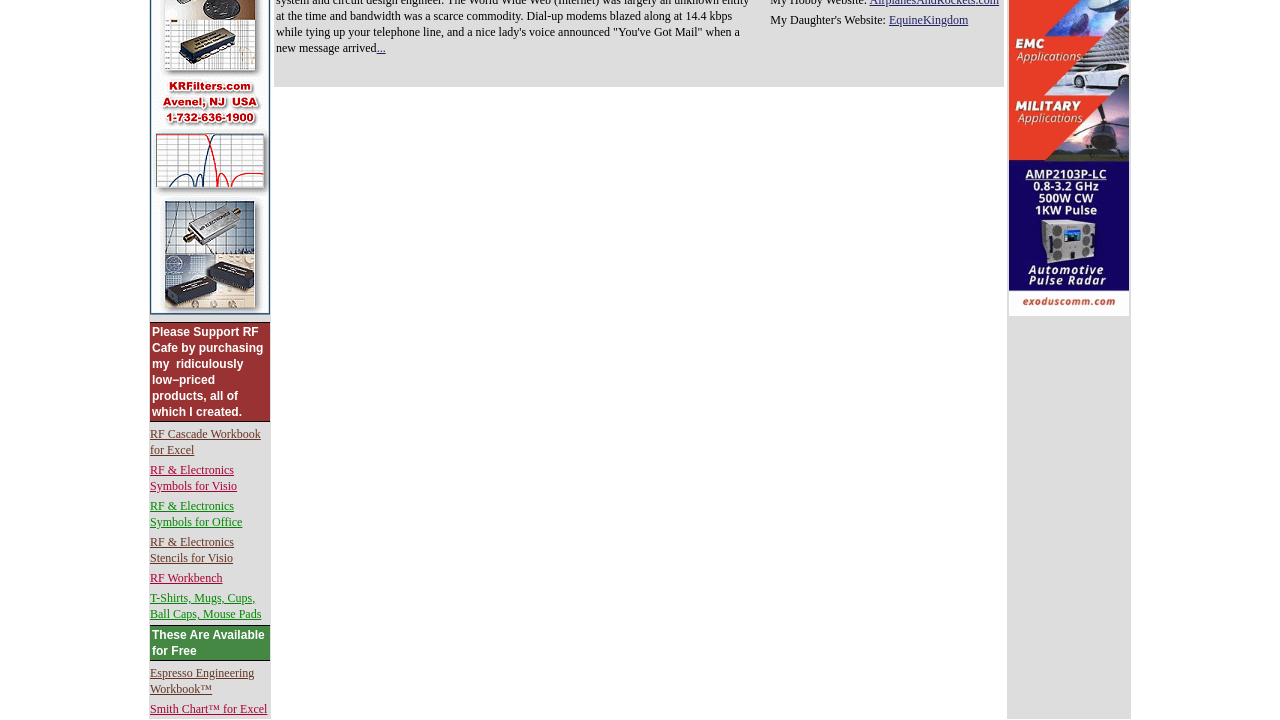What is the theme of the website?
Use the information from the image to give a detailed answer to the question.

The website appears to be focused on RF and electronics, as evident from the text and links related to RF filters, electronics symbols, and RF workbench. The theme of the website is likely related to RF and electronics.